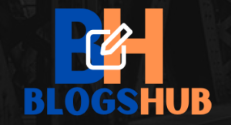Use one word or a short phrase to answer the question provided: 
What is the color of the background in the logo?

Dark